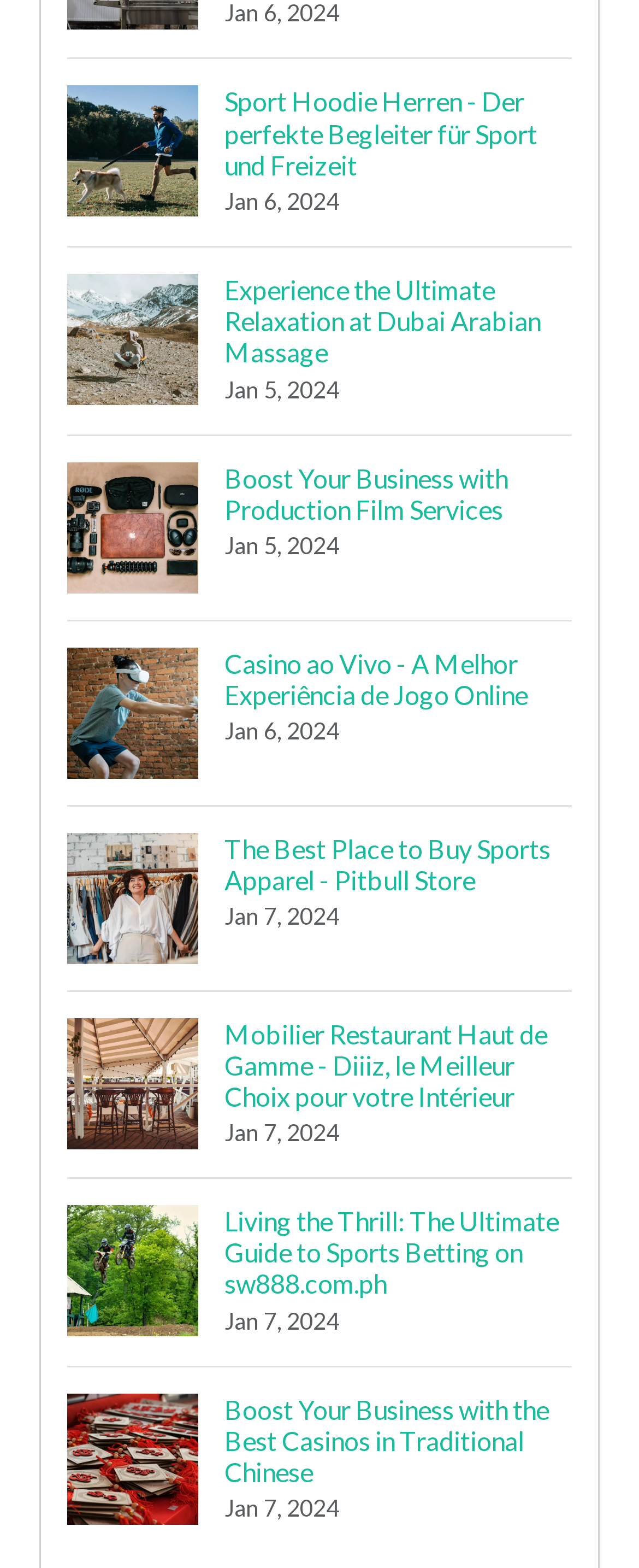Provide a brief response in the form of a single word or phrase:
What is the language of the sixth link?

Traditional Chinese